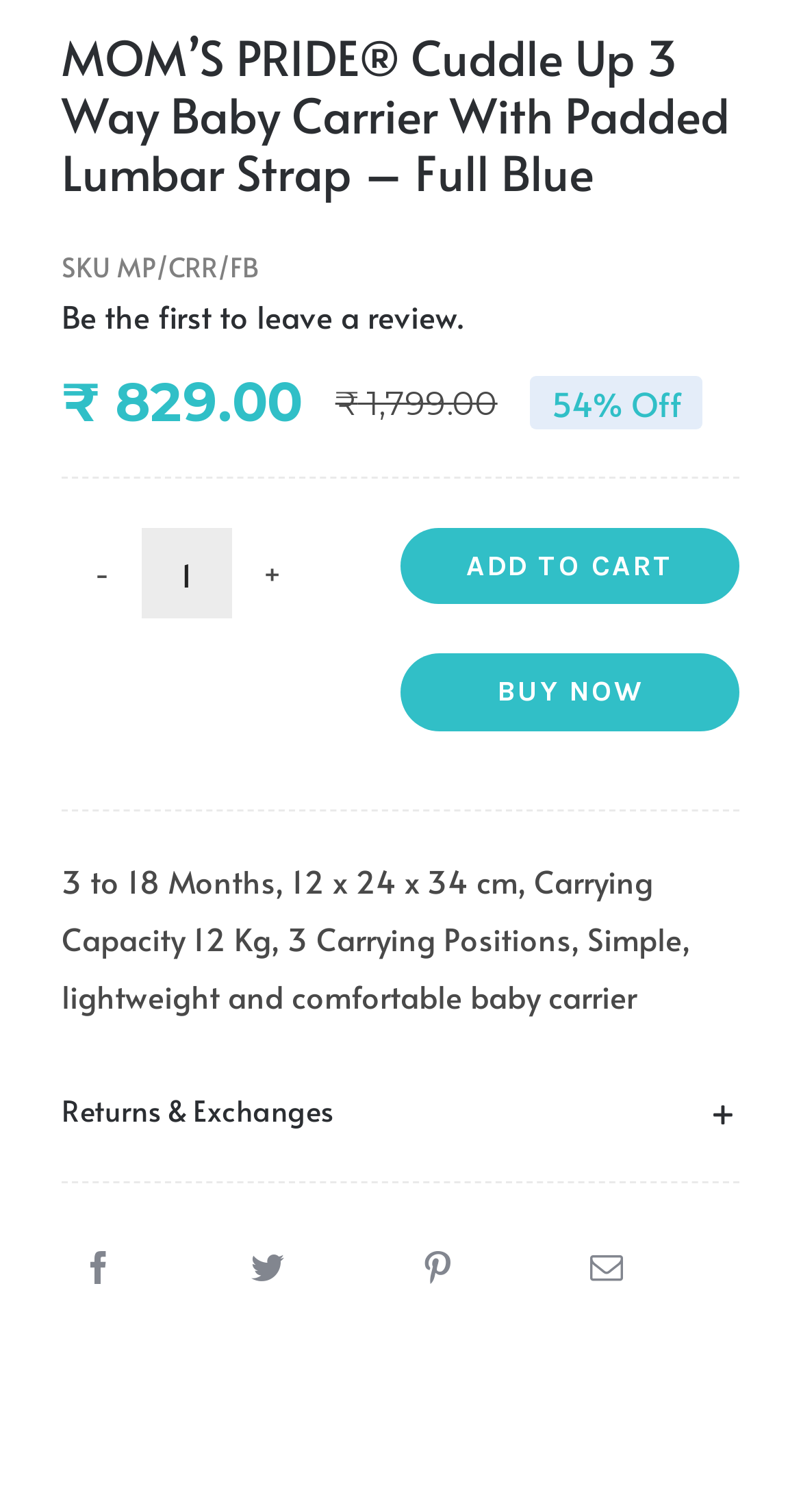Please determine the bounding box coordinates for the element with the description: "Add to cart".

[0.5, 0.349, 0.923, 0.4]